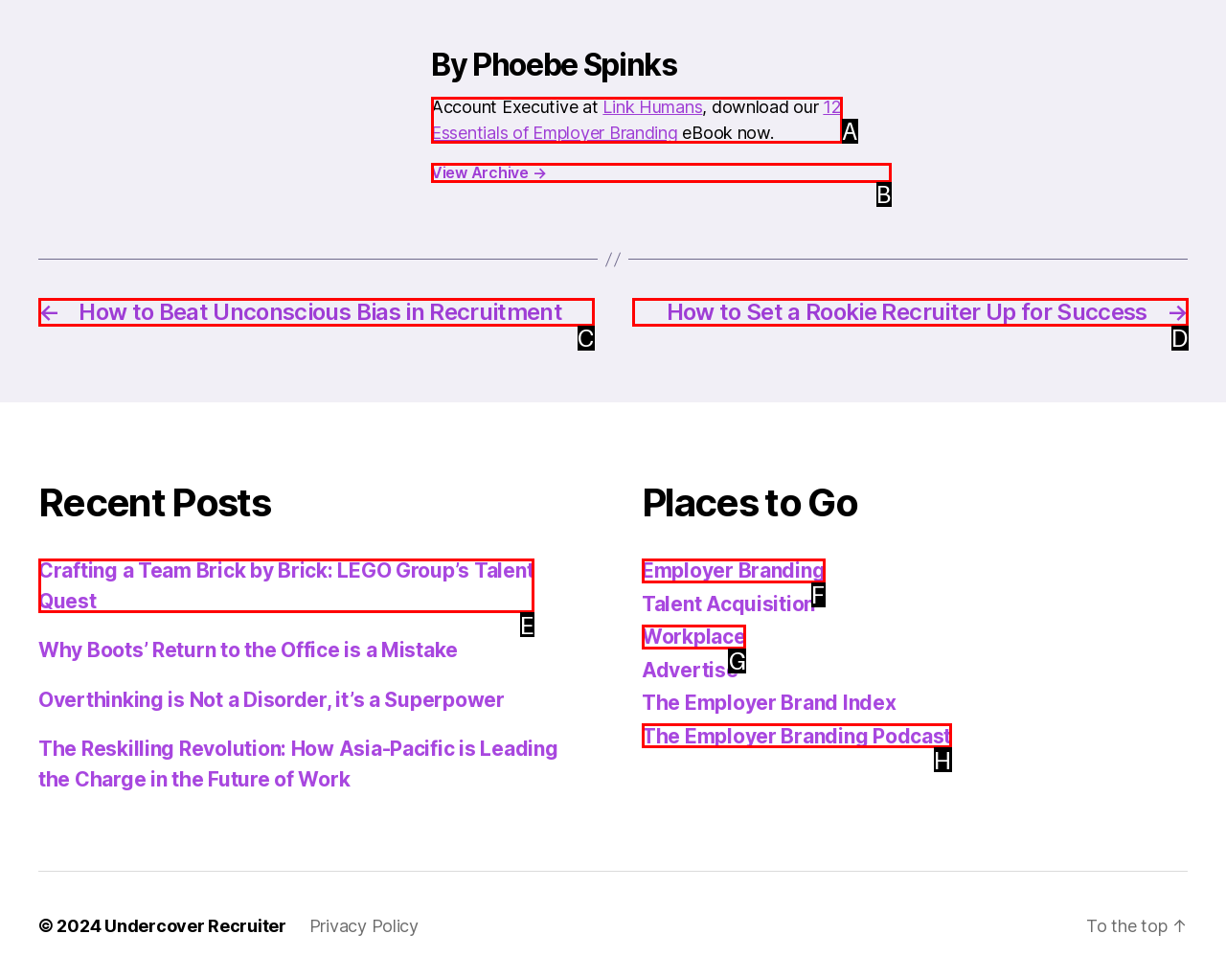Determine which HTML element should be clicked for this task: Contact us for help
Provide the option's letter from the available choices.

None